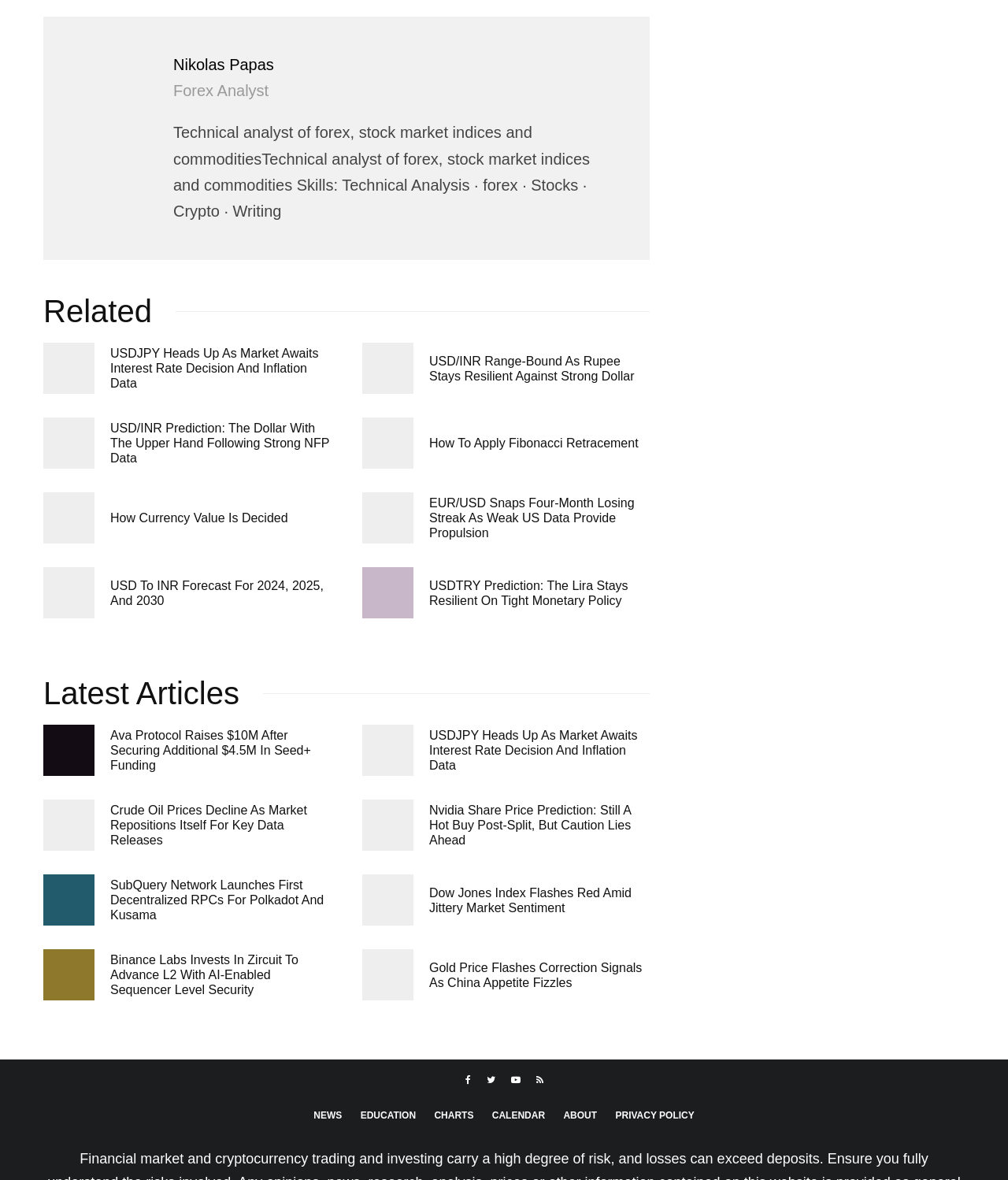Given the element description, predict the bounding box coordinates in the format (top-left x, top-left y, bottom-right x, bottom-right y), using floating point numbers between 0 and 1: Charts

[0.431, 0.939, 0.47, 0.953]